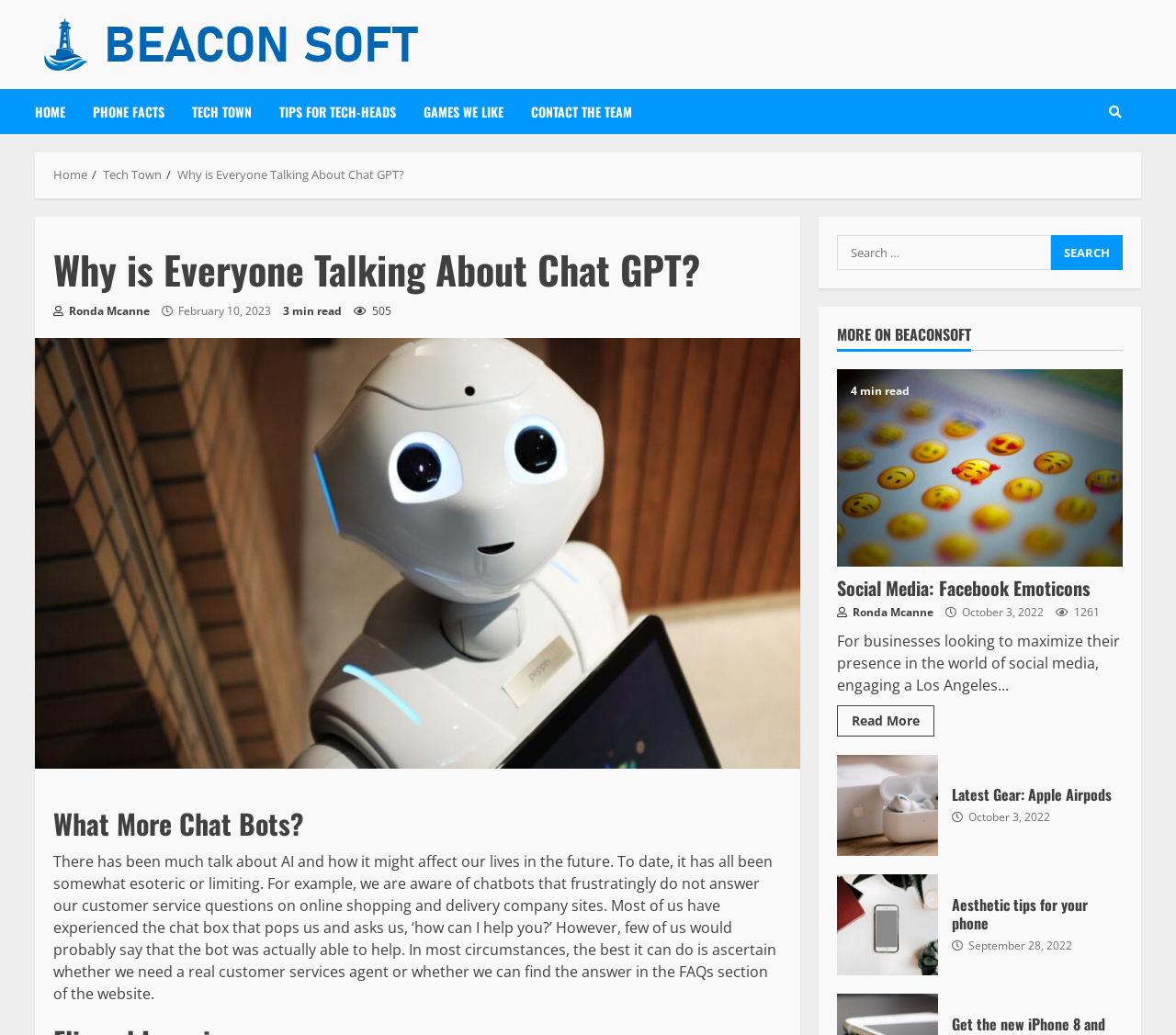Could you provide the bounding box coordinates for the portion of the screen to click to complete this instruction: "View the article on Aesthetic tips for your phone"?

[0.809, 0.865, 0.955, 0.901]